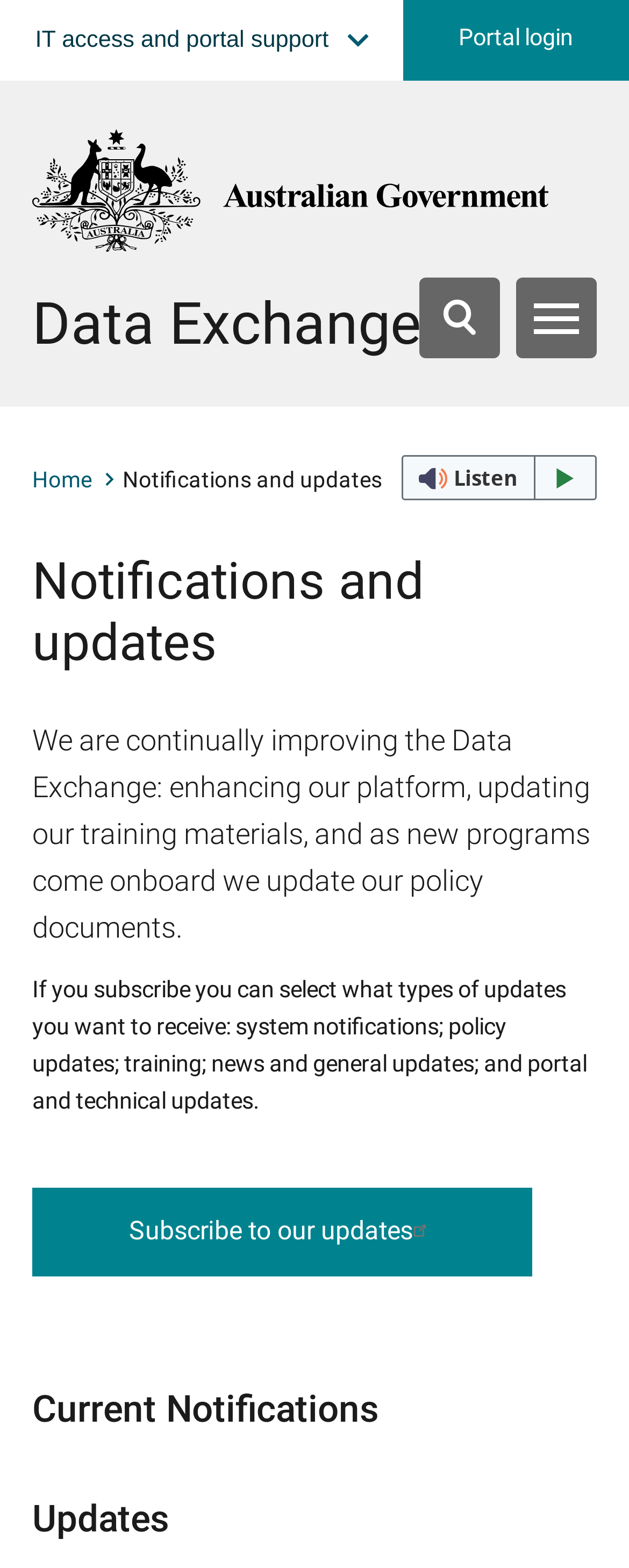What is the function of the 'Toggle search form' button?
Analyze the image and deliver a detailed answer to the question.

I found the answer by looking at the button 'Toggle search form' which is located at the top of the webpage, indicating that it is used to show or hide the search form.